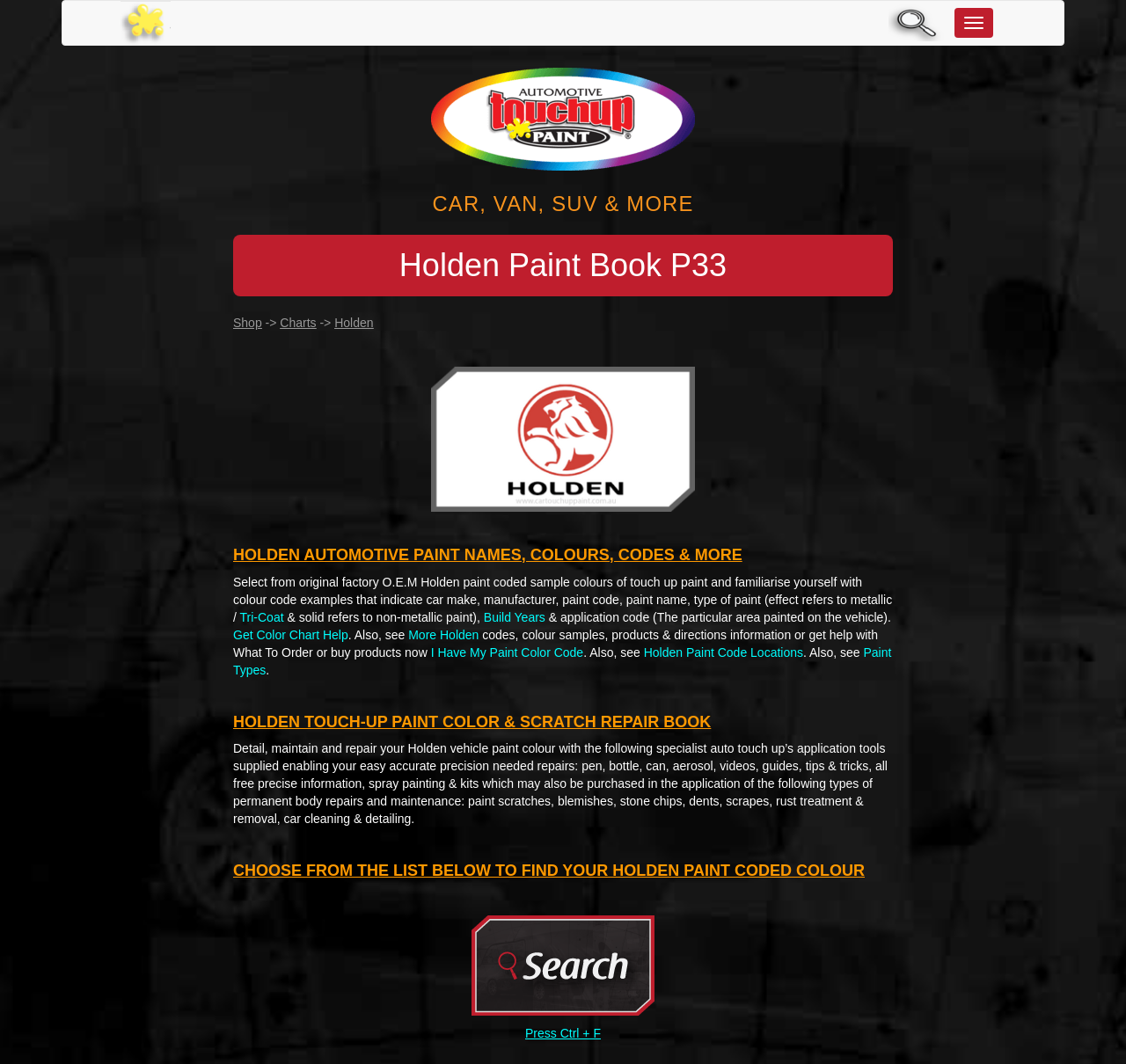Provide the bounding box coordinates of the area you need to click to execute the following instruction: "Go to home page".

[0.1, 0.001, 0.159, 0.042]